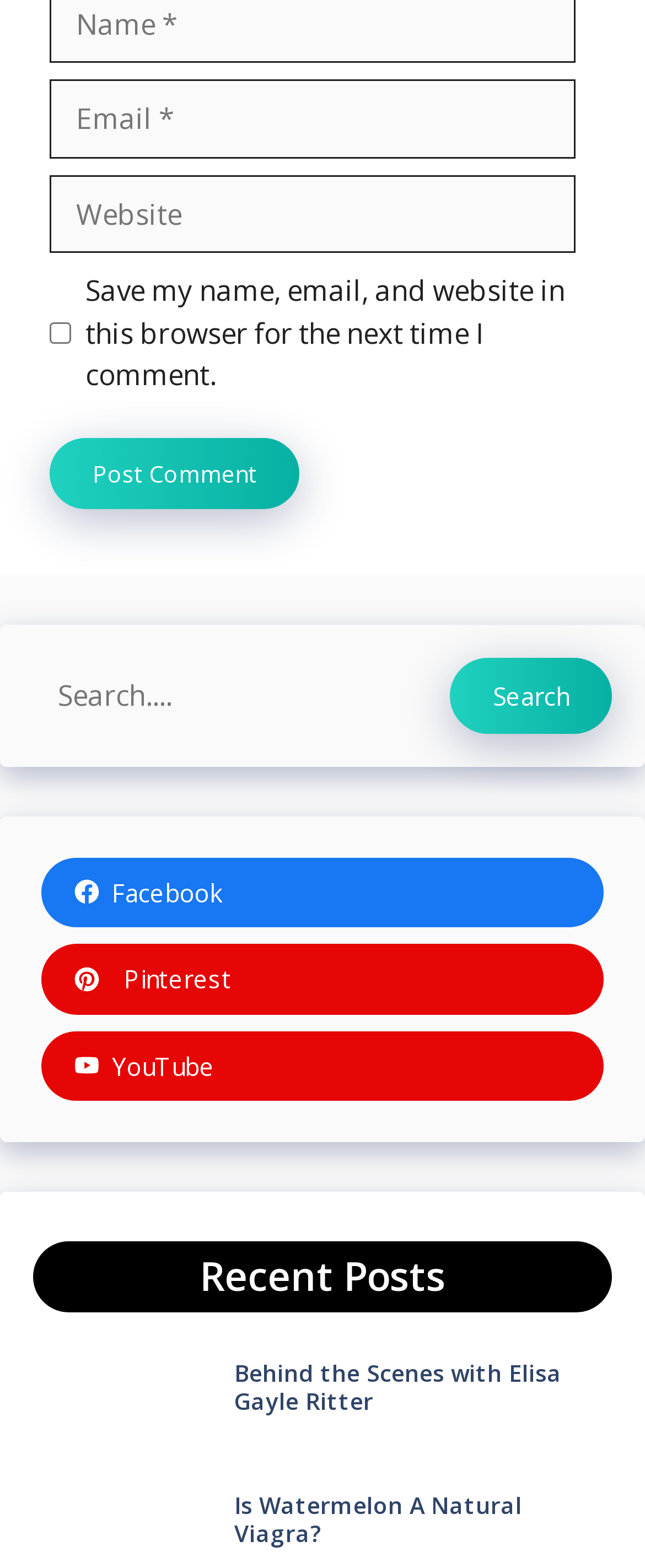Locate the bounding box for the described UI element: "parent_node: Search name="s" placeholder="Search...."". Ensure the coordinates are four float numbers between 0 and 1, formatted as [left, top, right, bottom].

[0.051, 0.42, 0.672, 0.468]